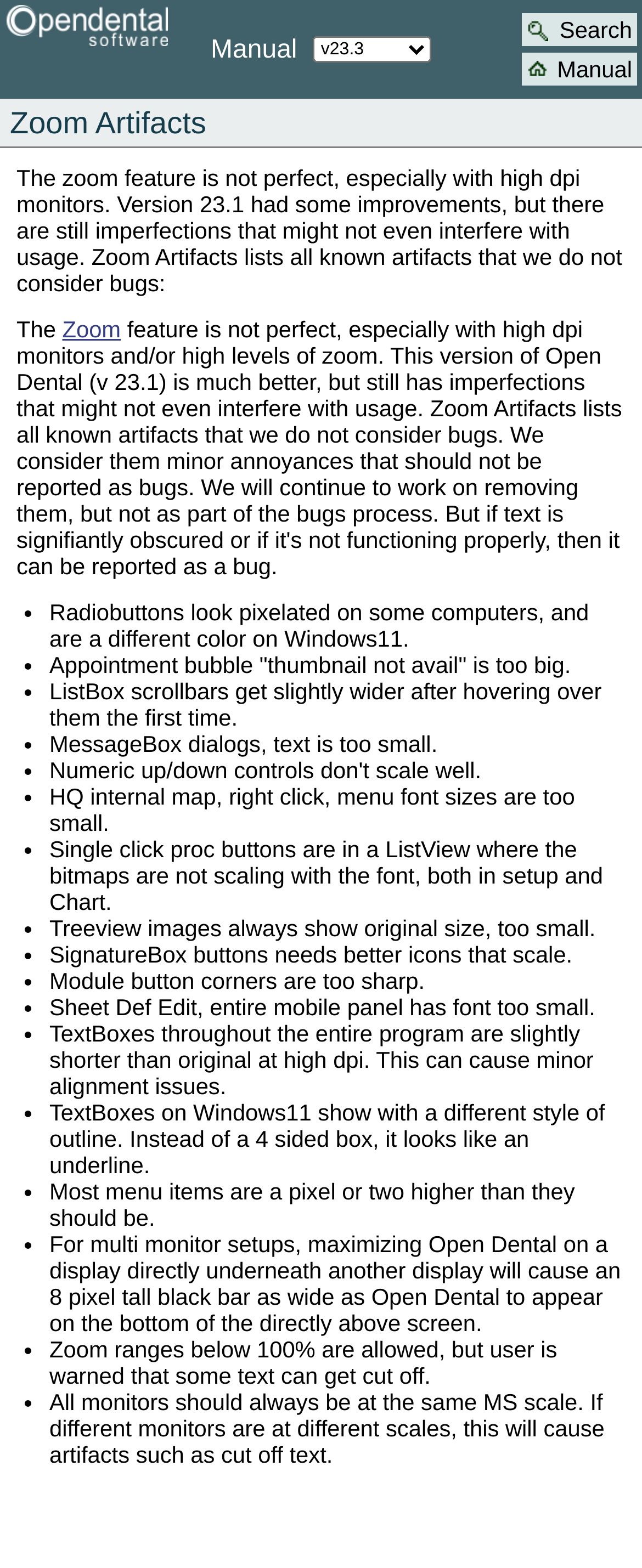Analyze the image and give a detailed response to the question:
What is the issue with module button corners?

The webpage states that module button corners are too sharp, which is one of the zoom artifacts listed. This issue is mentioned in the webpage as one of the imperfections that might not even interfere with usage.